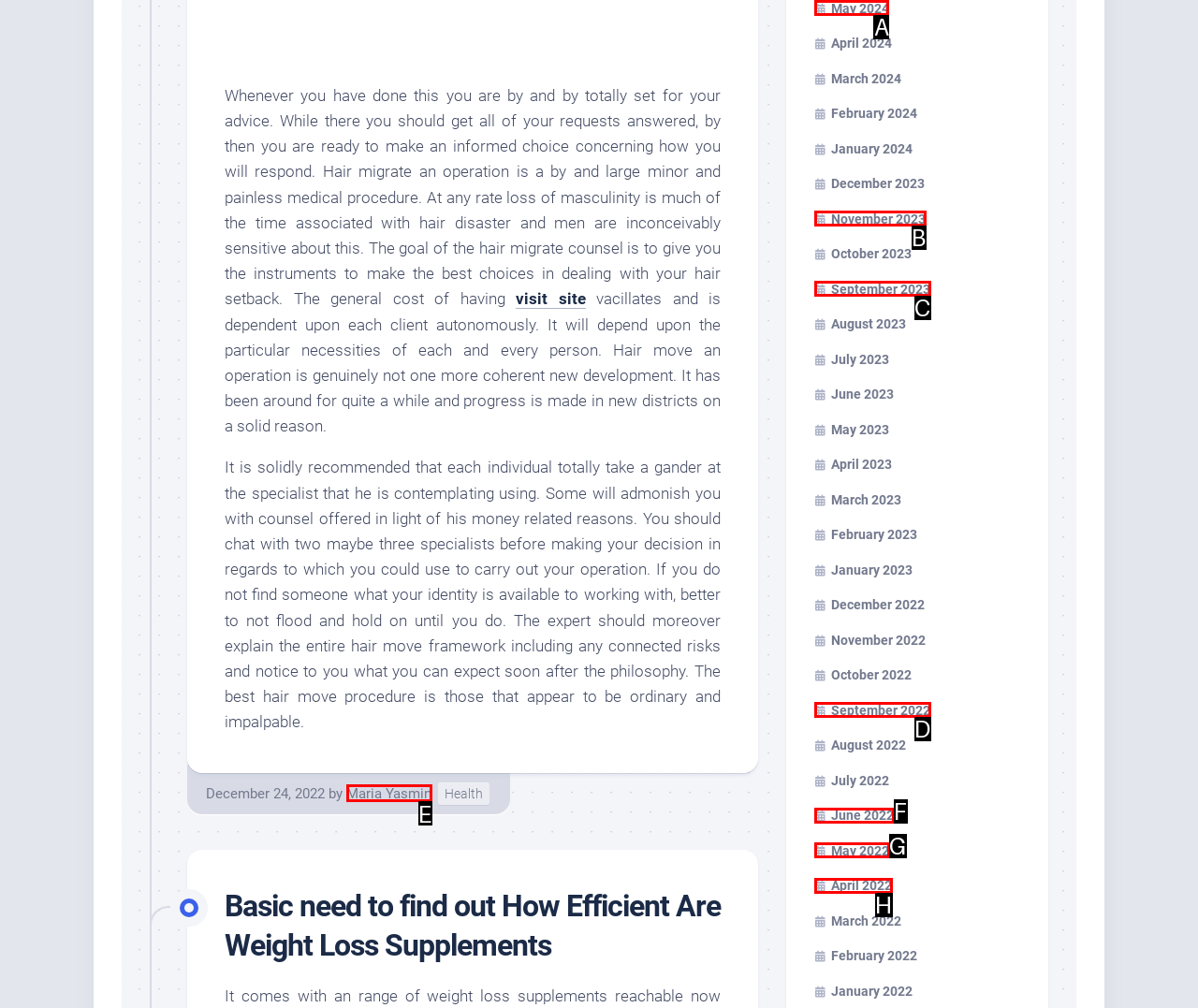Which option should be clicked to execute the following task: view May 2024 archives? Respond with the letter of the selected option.

A